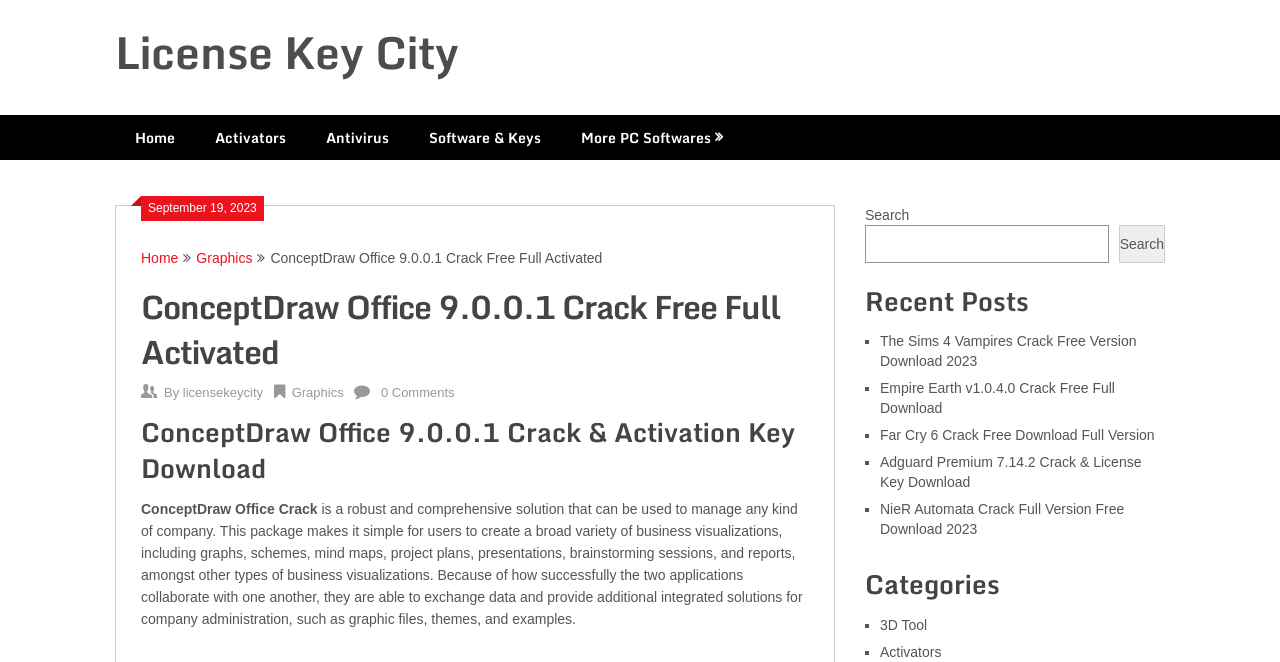Please locate the bounding box coordinates of the element that needs to be clicked to achieve the following instruction: "Go to 'Chainspect'". The coordinates should be four float numbers between 0 and 1, i.e., [left, top, right, bottom].

None